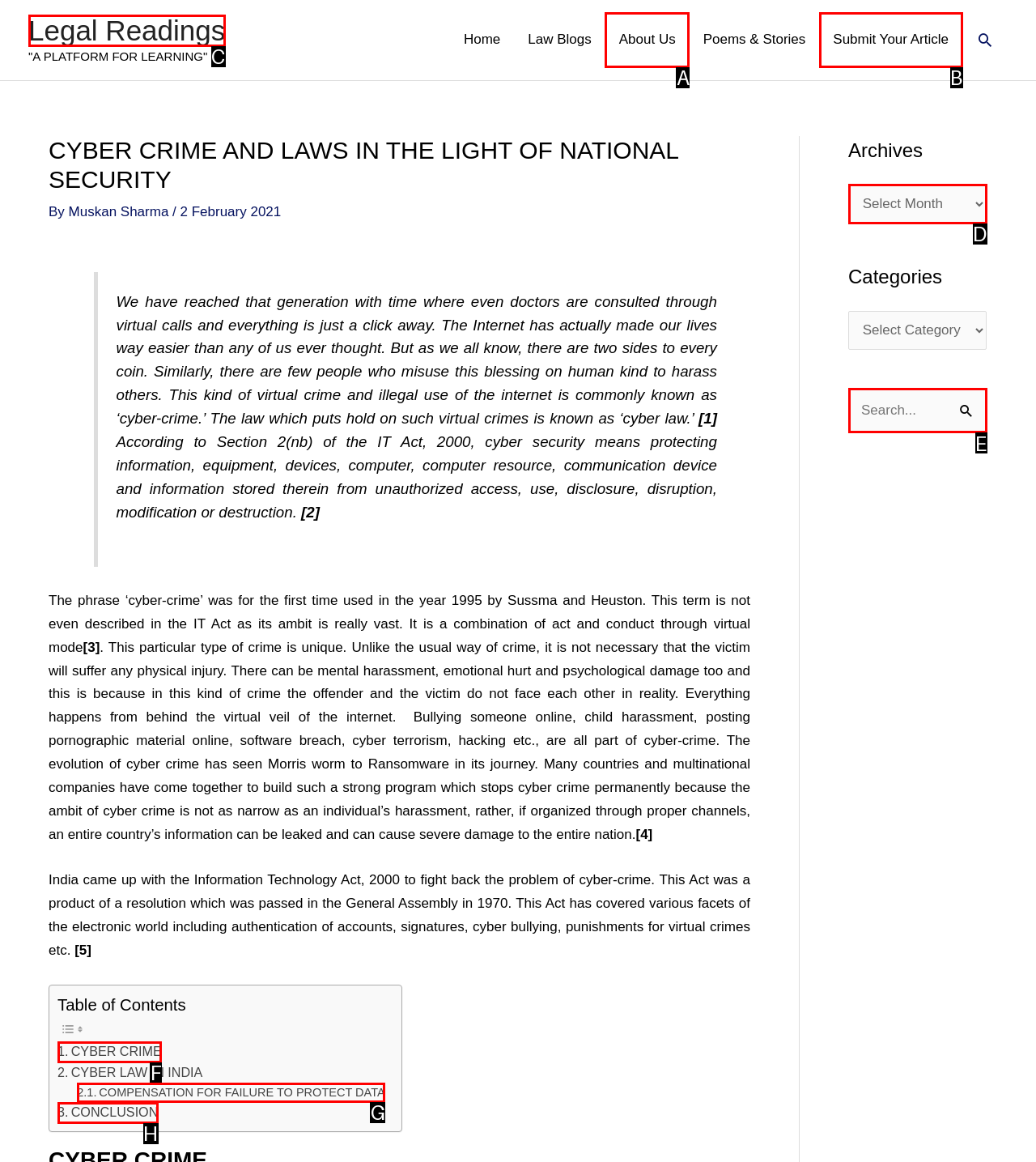Given the description: parent_node: Search for: name="s" placeholder="Search..."
Identify the letter of the matching UI element from the options.

E